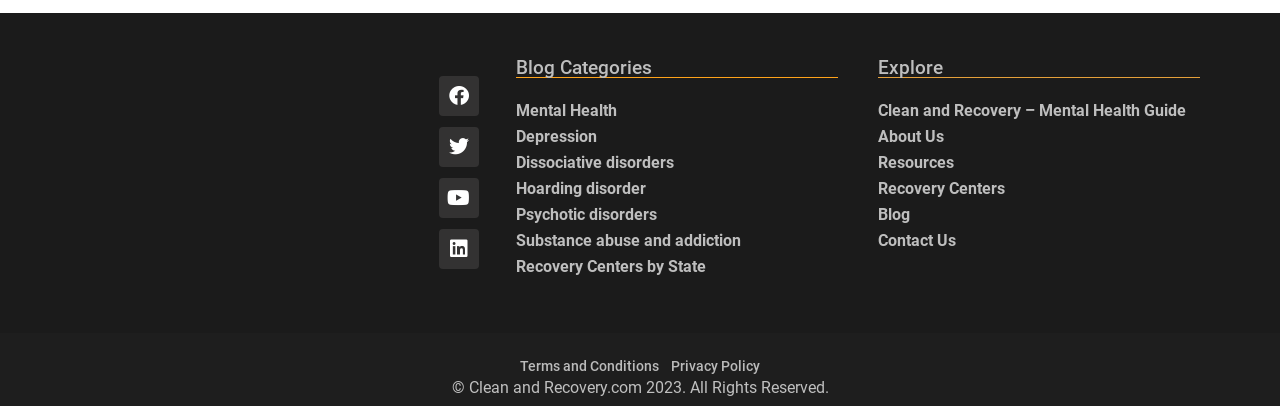Please examine the image and provide a detailed answer to the question: What year is mentioned in the copyright notice?

I found the heading '© Clean and Recovery.com 2023. All Rights Reserved.' with ID 86, which mentions the year 2023 in the copyright notice.